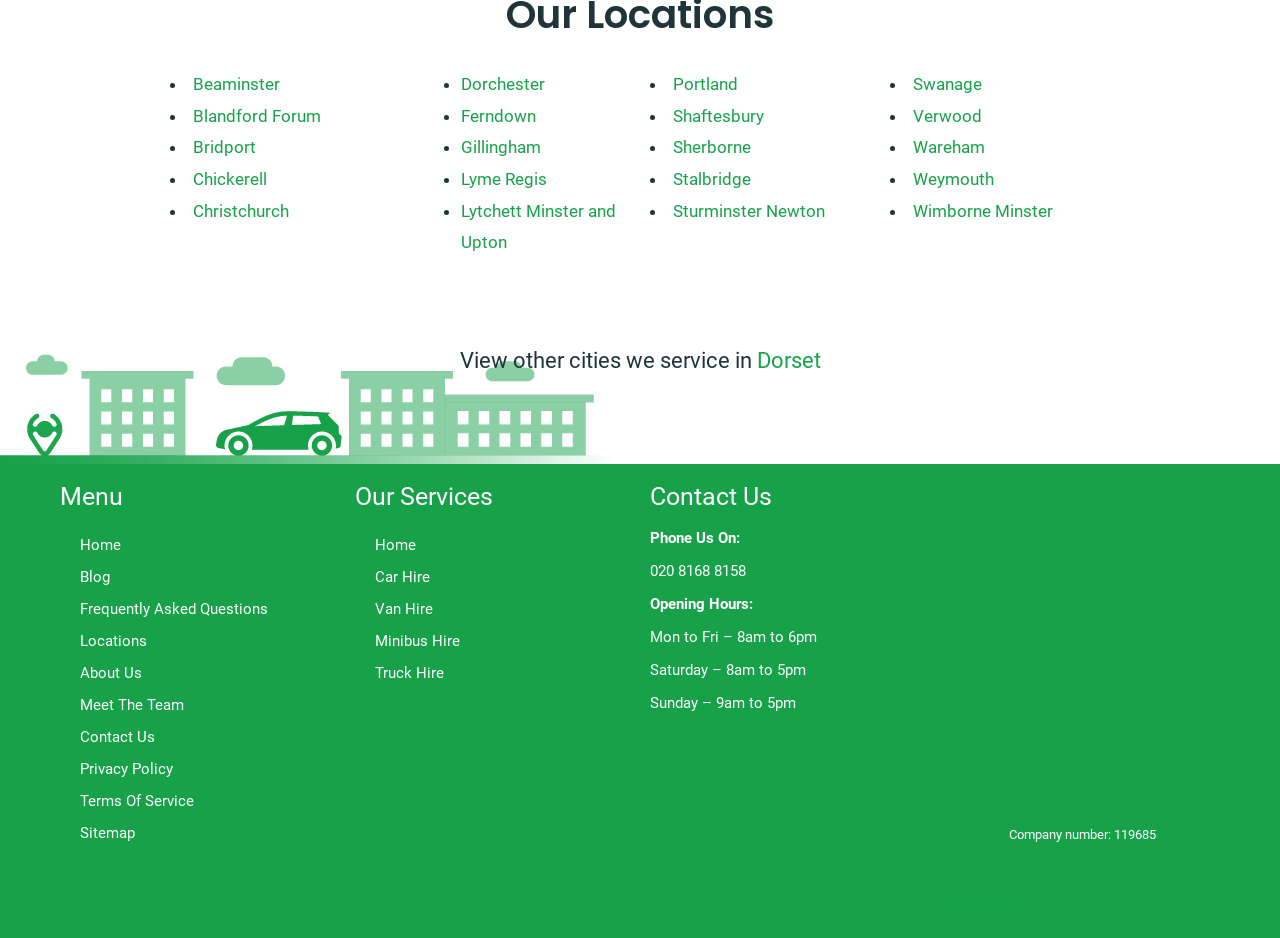Please answer the following question using a single word or phrase: What is the phone number to contact the company?

020 8168 8158